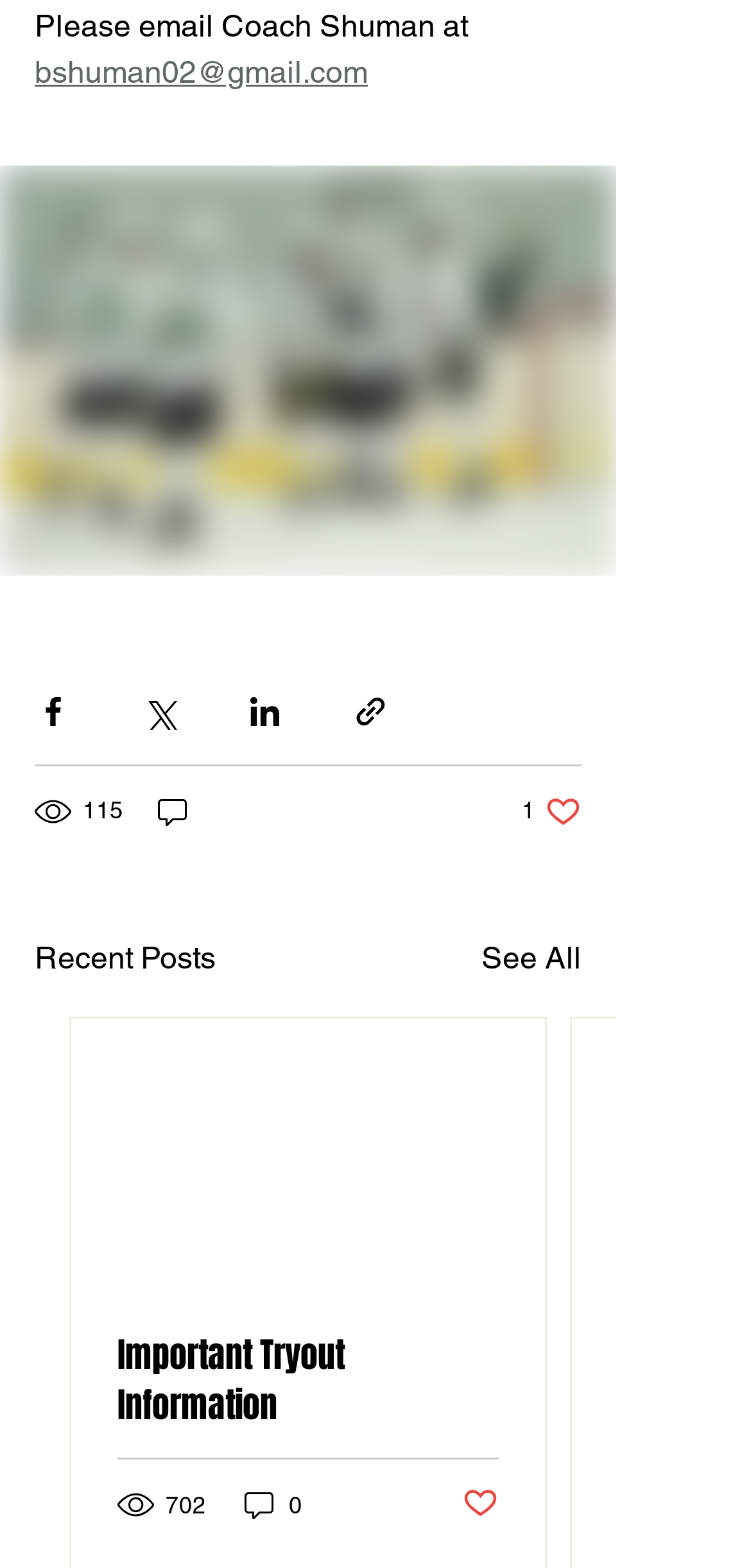Answer the question briefly using a single word or phrase: 
How many comments does the current post have?

0